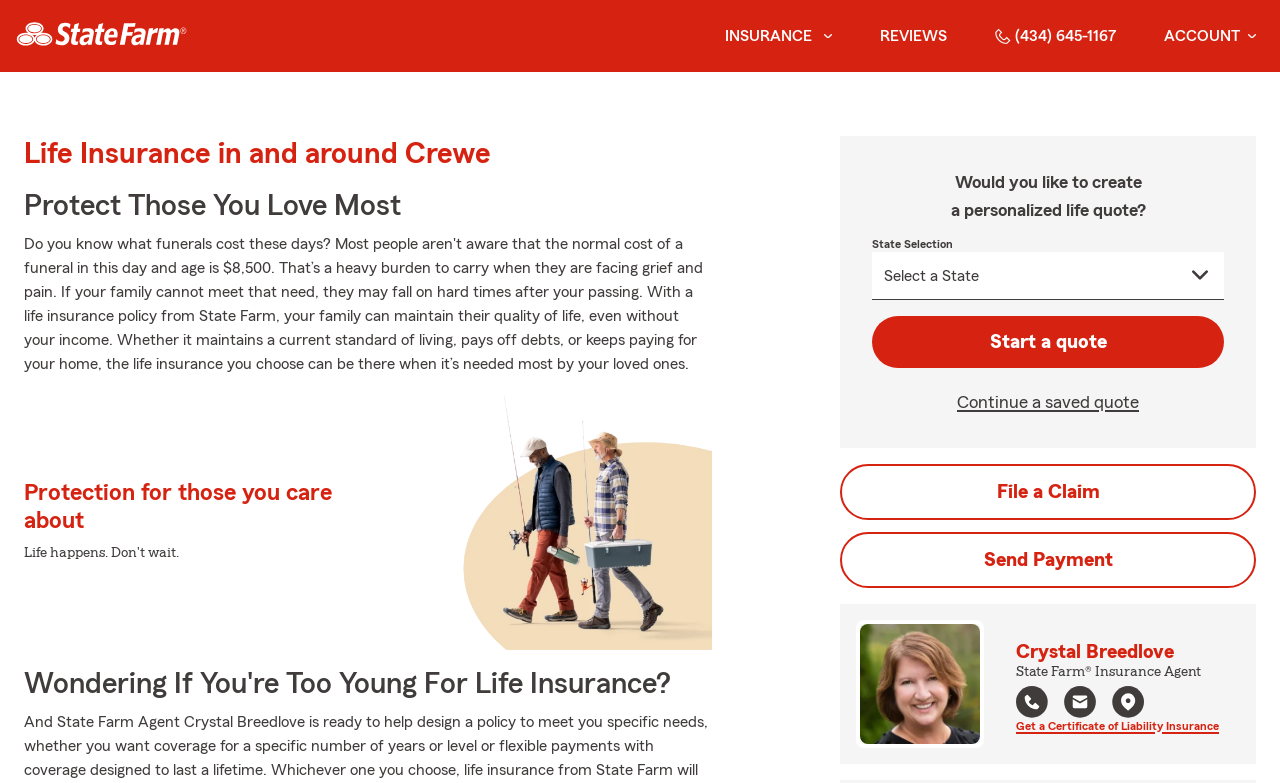Can you find the bounding box coordinates for the element to click on to achieve the instruction: "Click the State Farm logo"?

[0.0, 0.007, 0.159, 0.085]